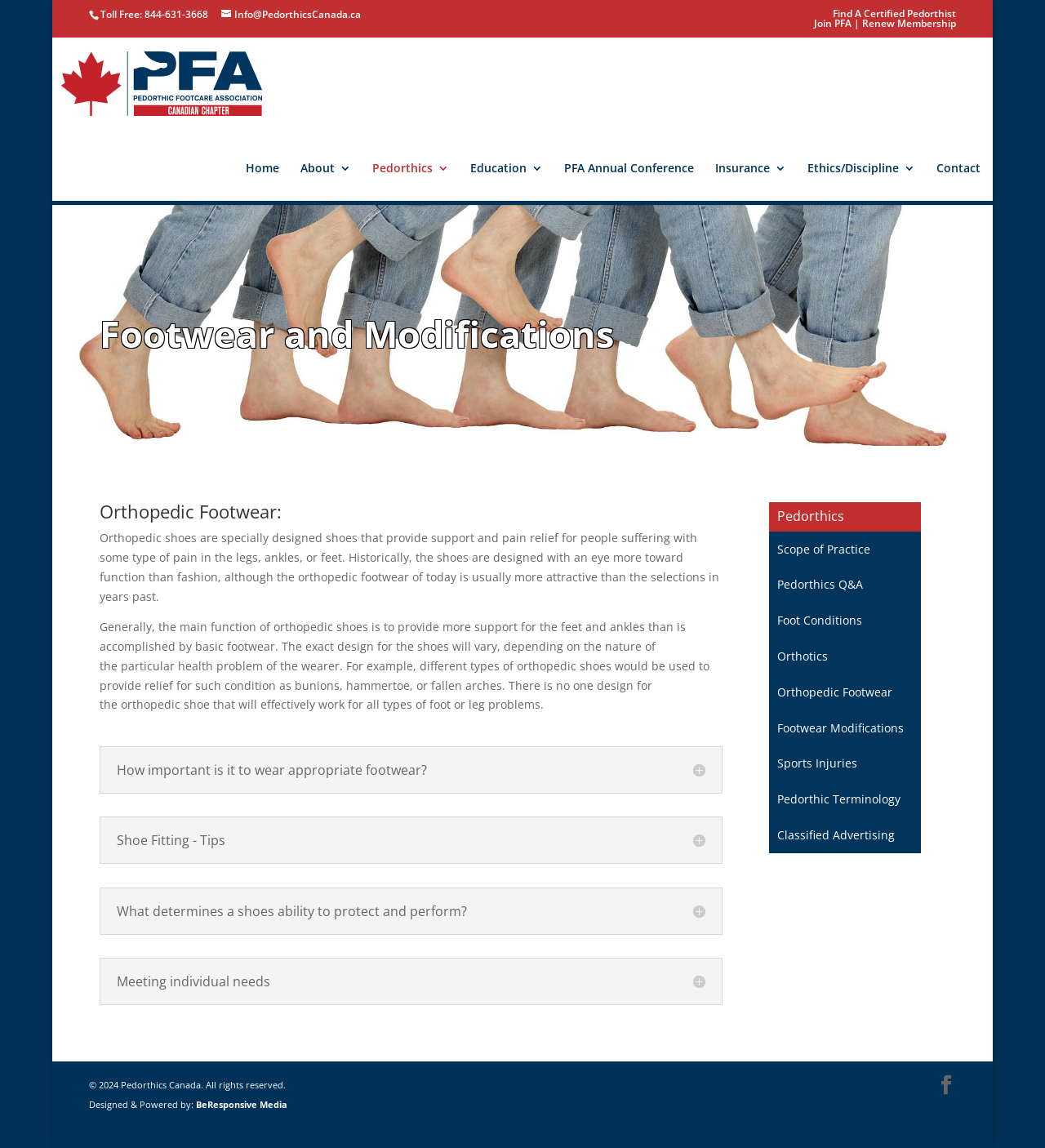Provide the bounding box coordinates of the HTML element described by the text: "GeneratePress". The coordinates should be in the format [left, top, right, bottom] with values between 0 and 1.

None